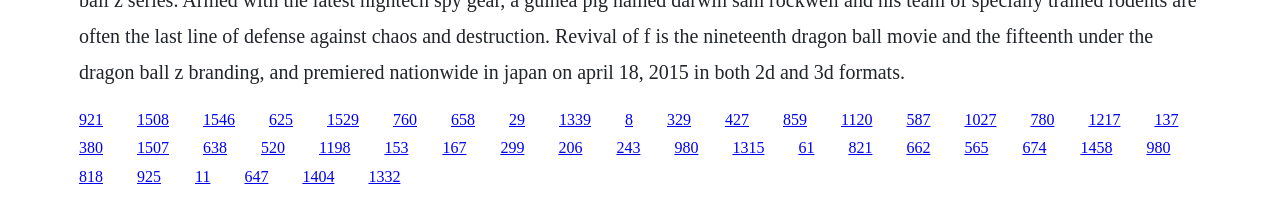Identify the bounding box coordinates of the specific part of the webpage to click to complete this instruction: "click the link at the top right".

[0.85, 0.553, 0.875, 0.638]